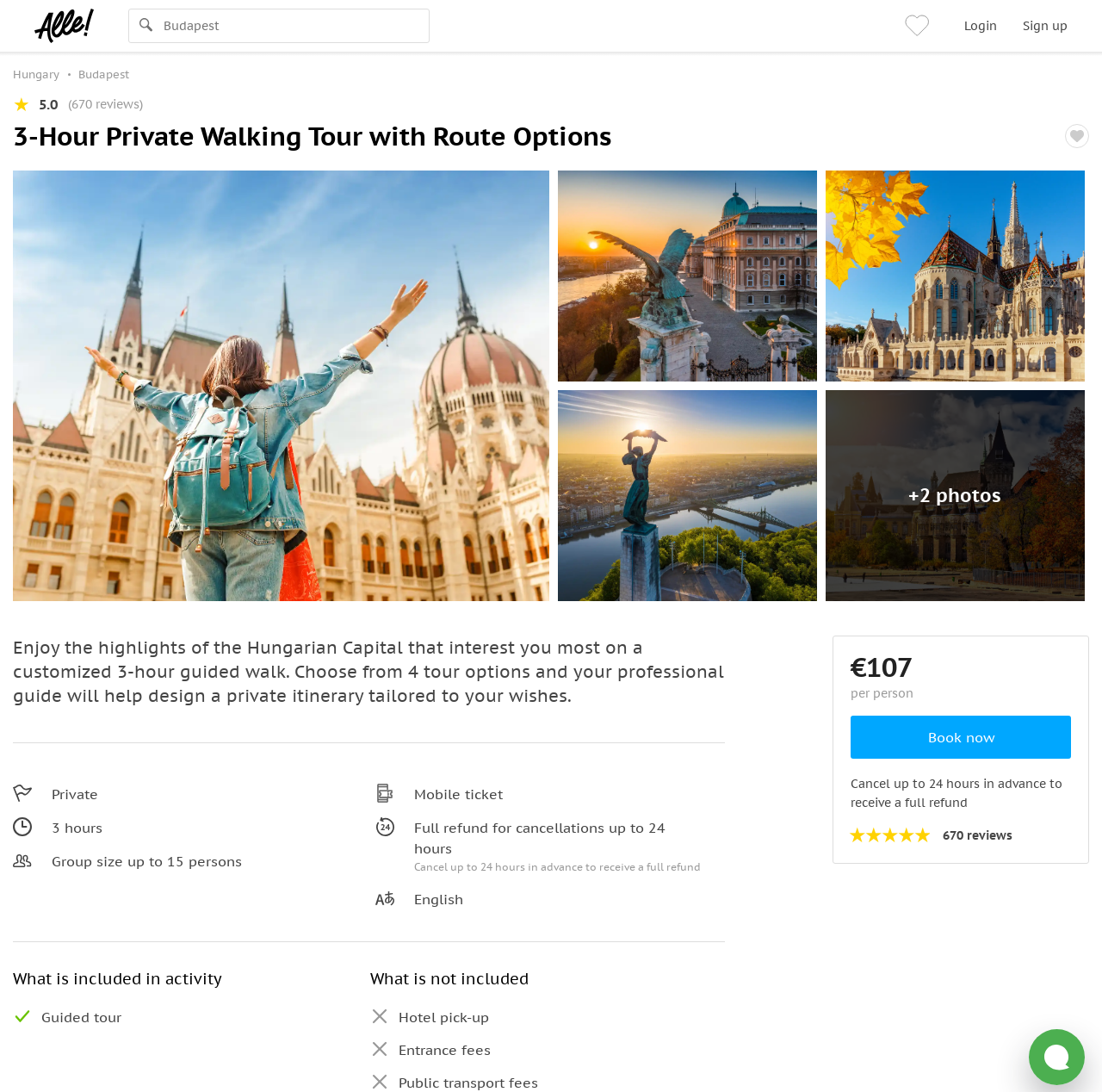What is the language of the tour? Look at the image and give a one-word or short phrase answer.

English